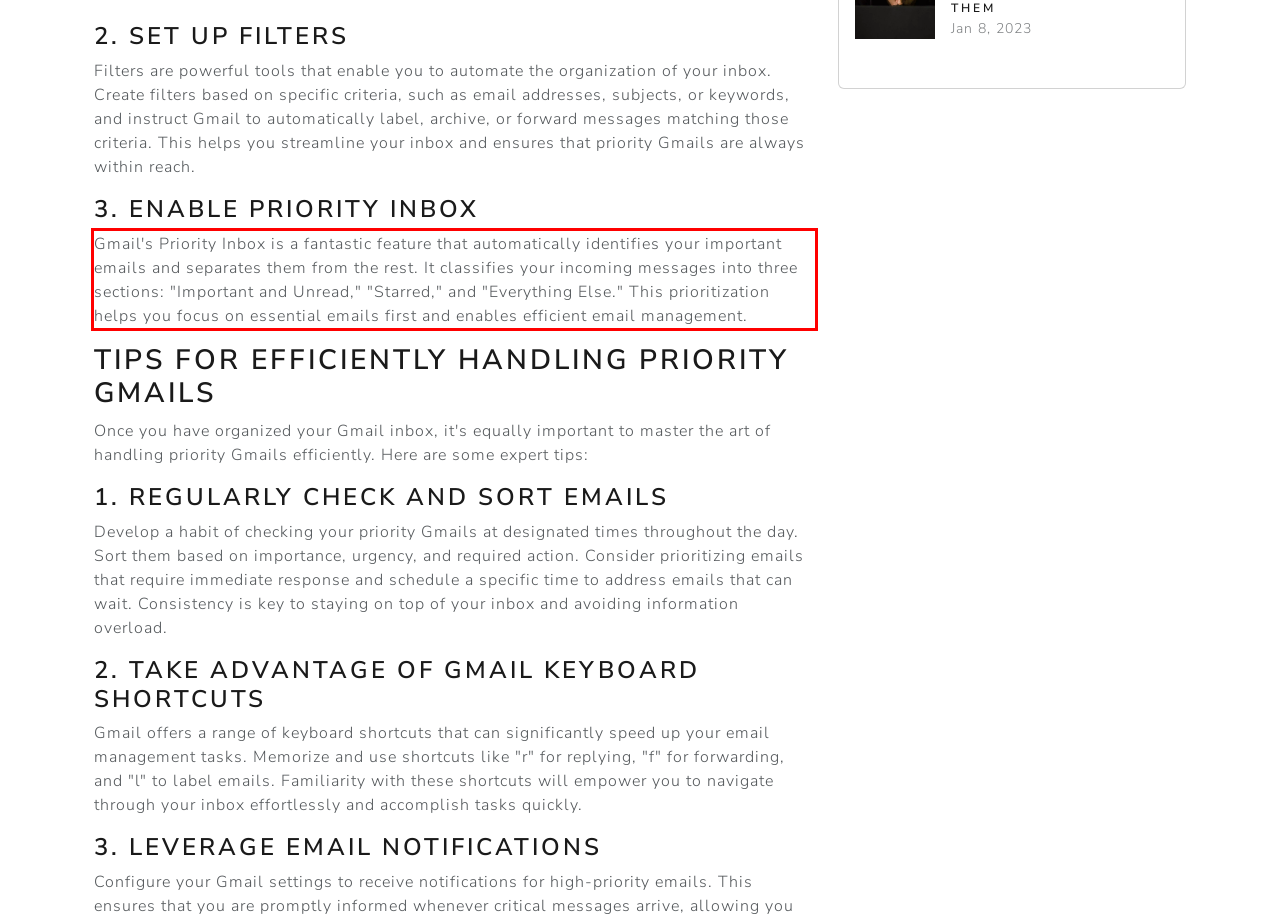You are given a screenshot showing a webpage with a red bounding box. Perform OCR to capture the text within the red bounding box.

Gmail's Priority Inbox is a fantastic feature that automatically identifies your important emails and separates them from the rest. It classifies your incoming messages into three sections: "Important and Unread," "Starred," and "Everything Else." This prioritization helps you focus on essential emails first and enables efficient email management.